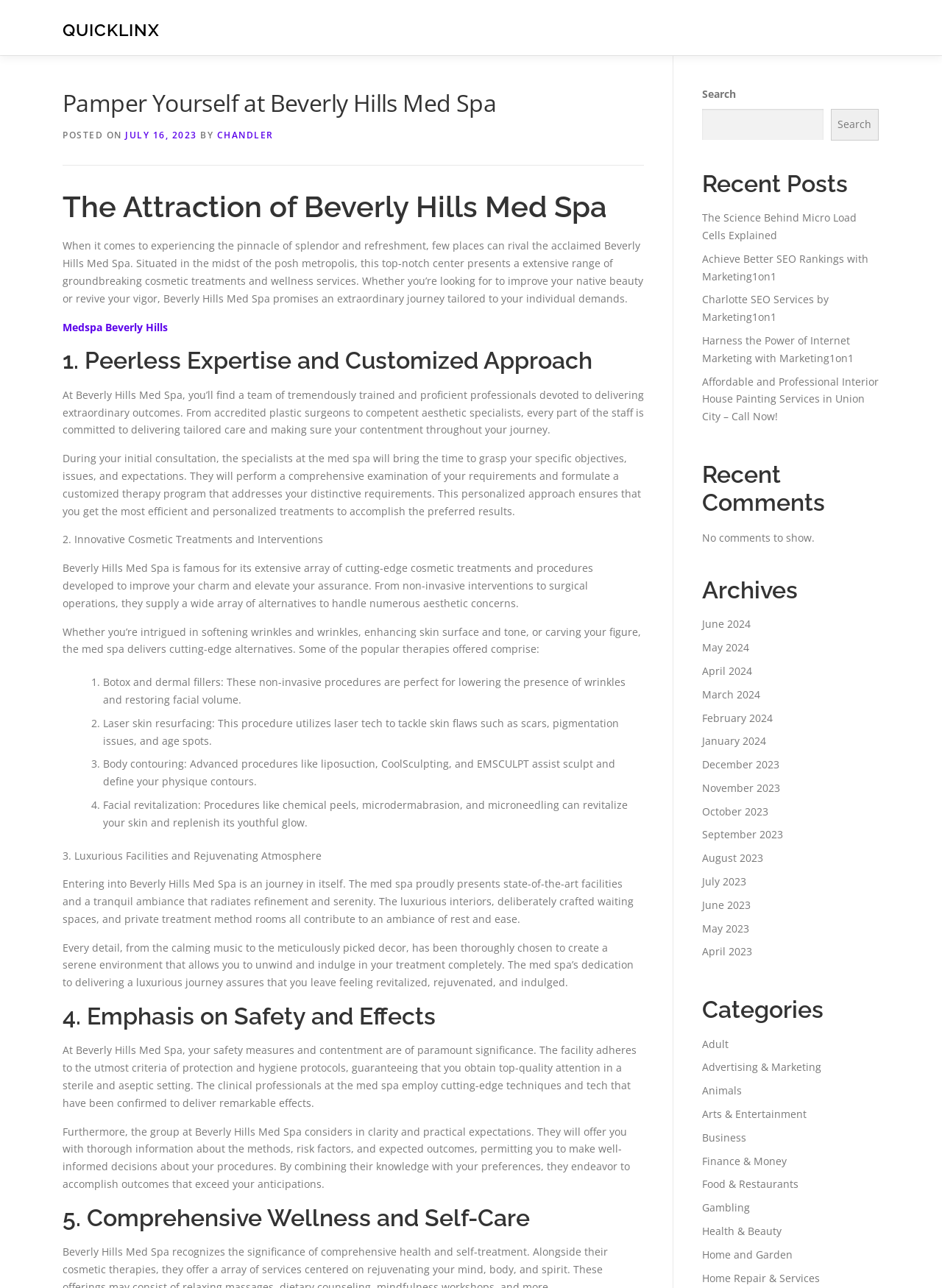Give a one-word or phrase response to the following question: What is the atmosphere of the med spa?

Luxurious and serene